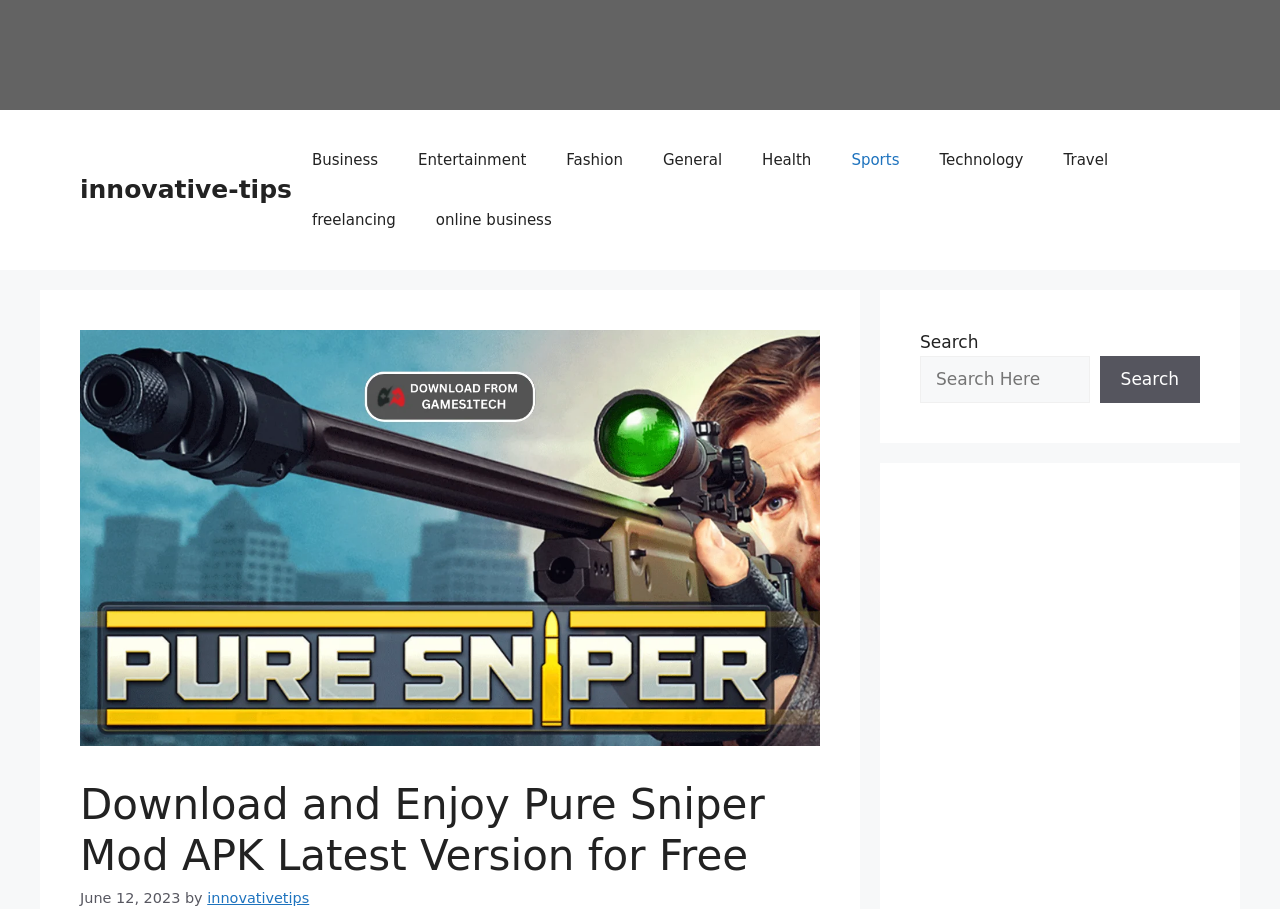Locate the bounding box coordinates of the segment that needs to be clicked to meet this instruction: "search for something".

[0.719, 0.391, 0.851, 0.443]